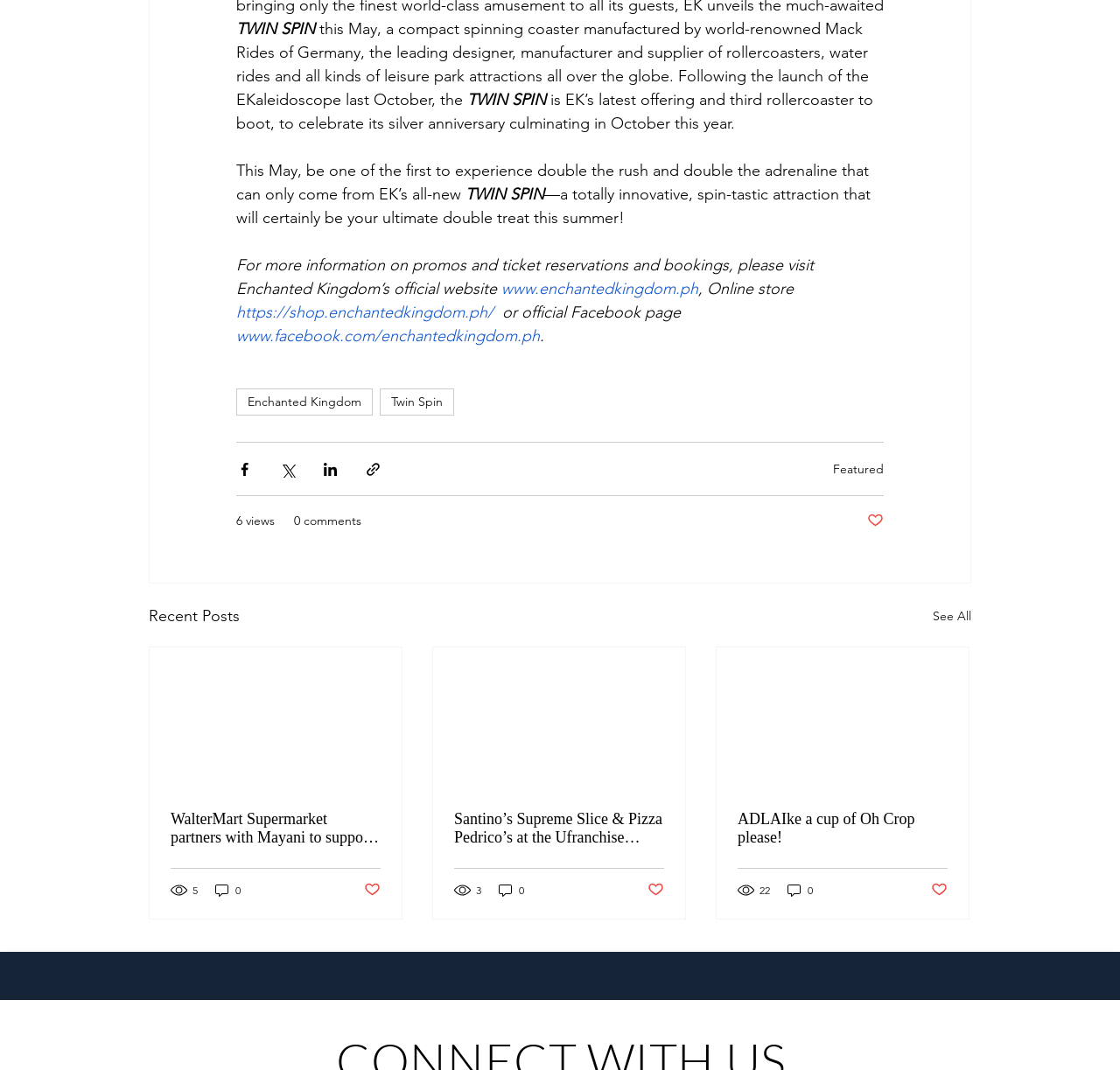Based on what you see in the screenshot, provide a thorough answer to this question: What is the name of the supermarket that partners with Mayani?

The webpage mentions WalterMart Supermarket as the partner of Mayani to support local farmers and uplift communities.